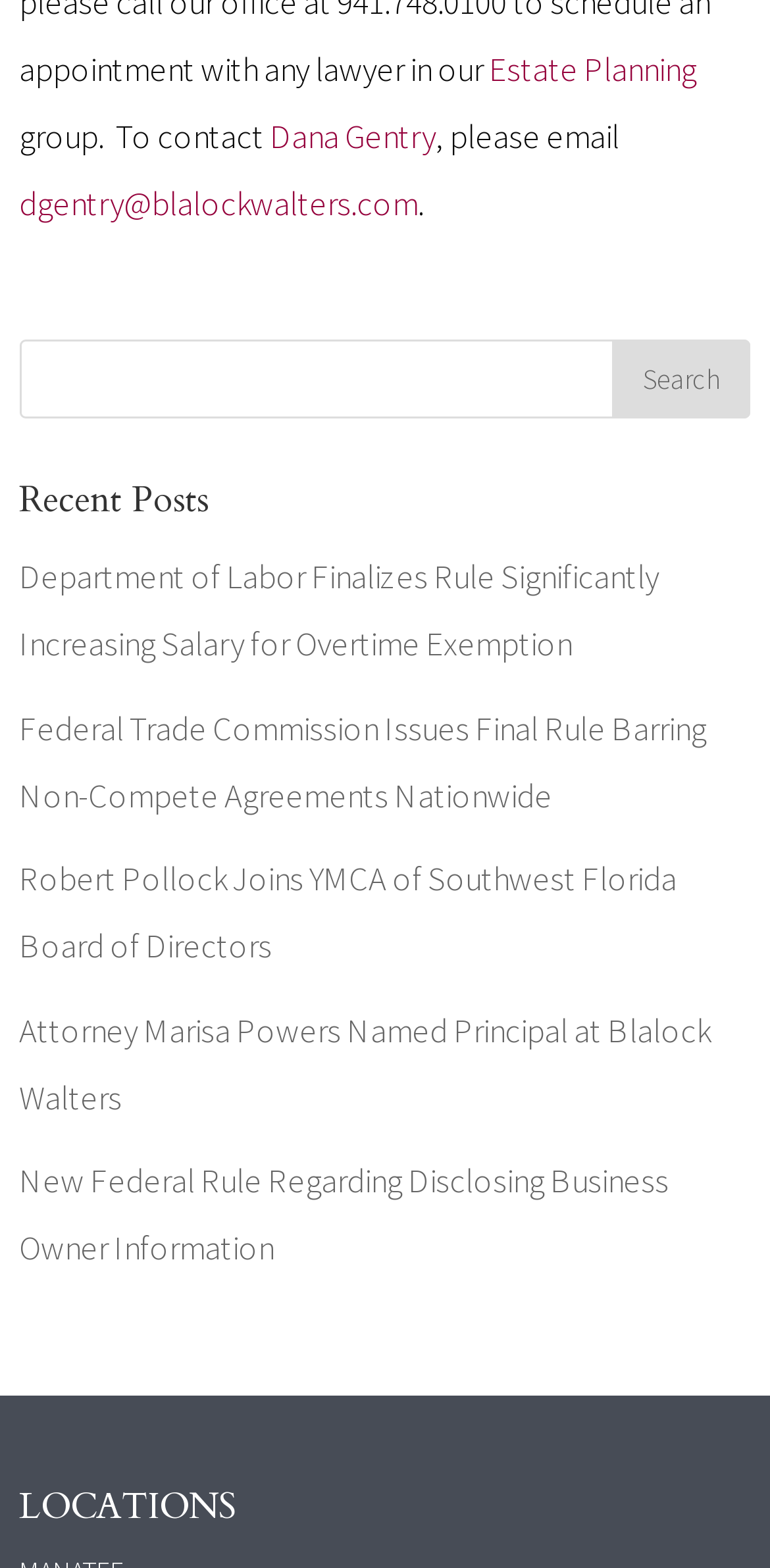Provide the bounding box coordinates of the area you need to click to execute the following instruction: "View the Department of Labor Finalizes Rule article".

[0.025, 0.354, 0.856, 0.425]